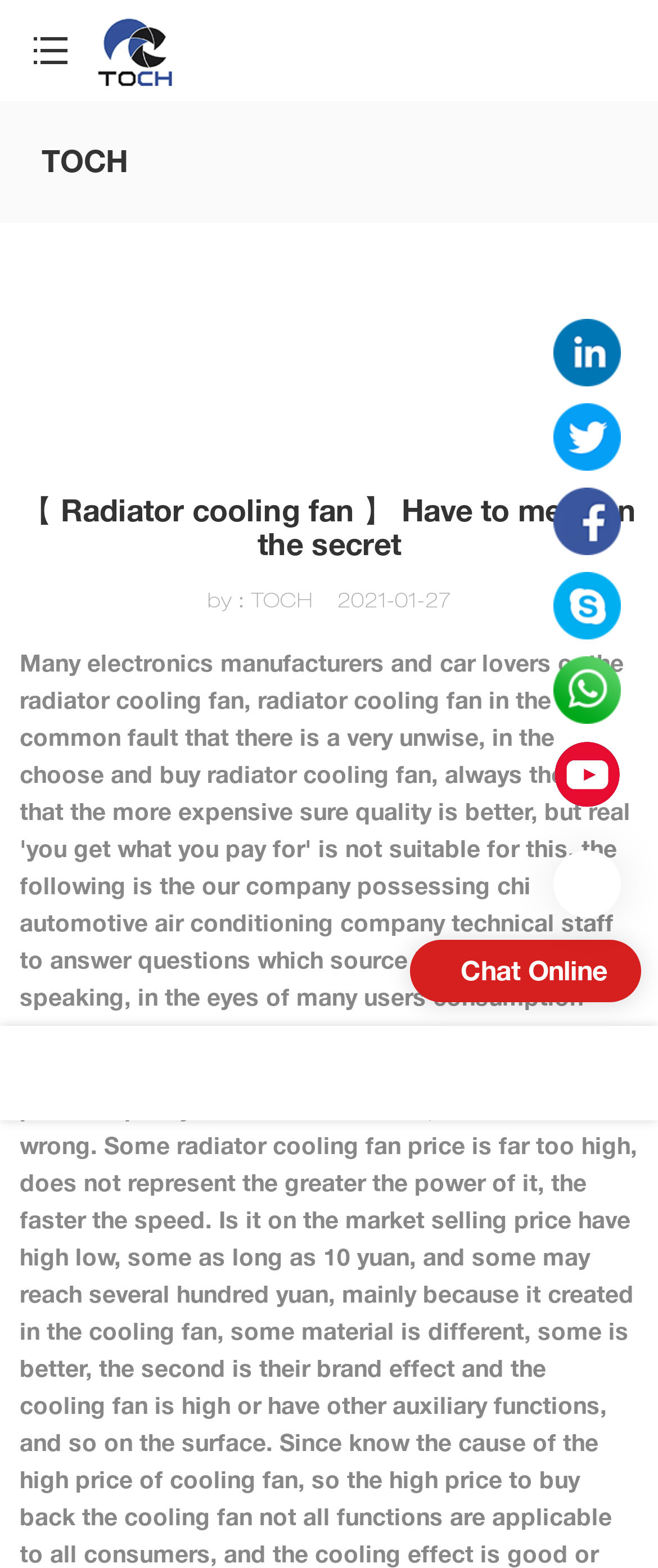How many links are there at the bottom of the webpage?
From the image, respond with a single word or phrase.

2